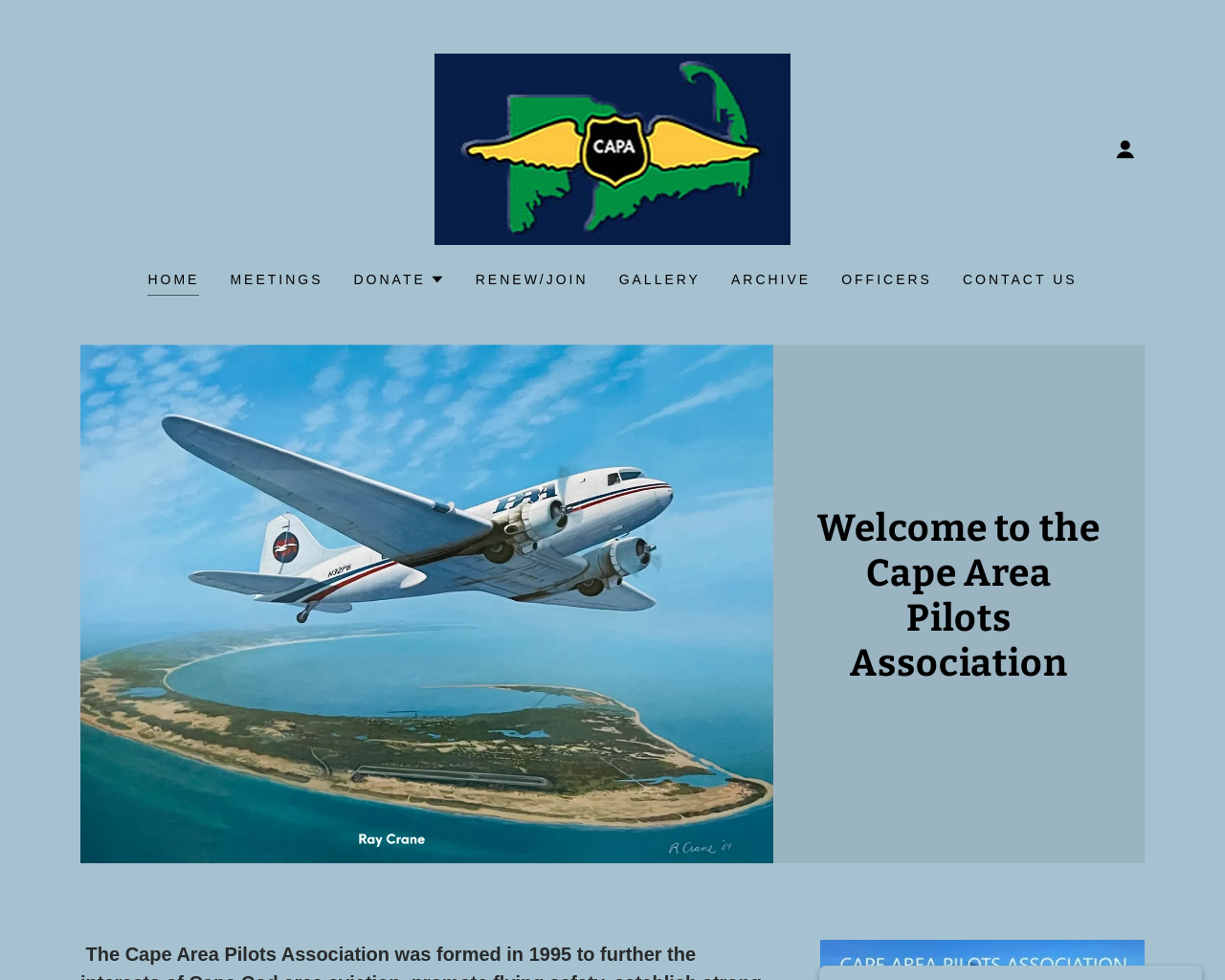Pinpoint the bounding box coordinates of the clickable area needed to execute the instruction: "Click the DONATE button". The coordinates should be specified as four float numbers between 0 and 1, i.e., [left, top, right, bottom].

[0.289, 0.273, 0.363, 0.297]